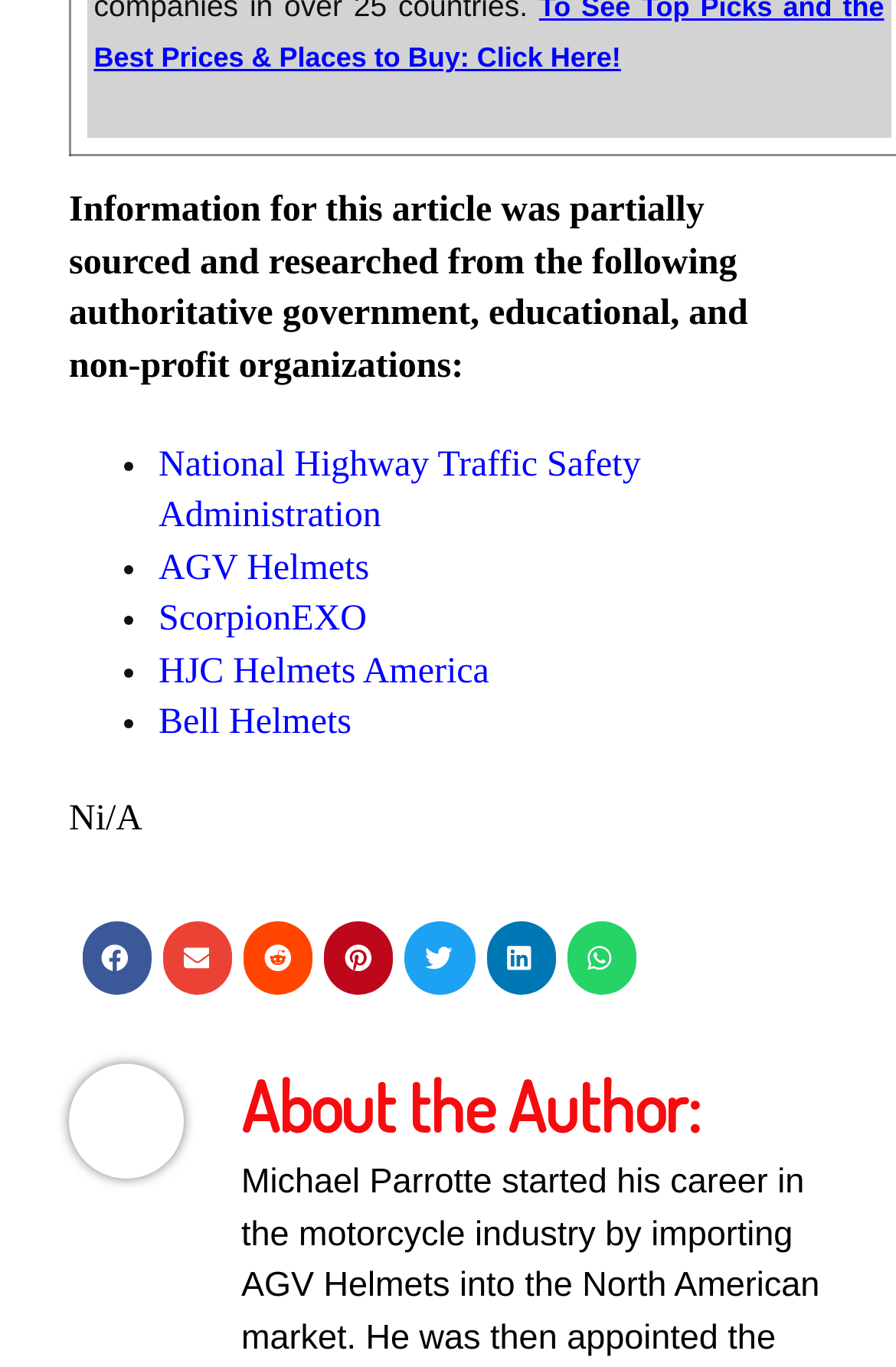Given the element description "× Connect on Whatsapp now!" in the screenshot, predict the bounding box coordinates of that UI element.

None